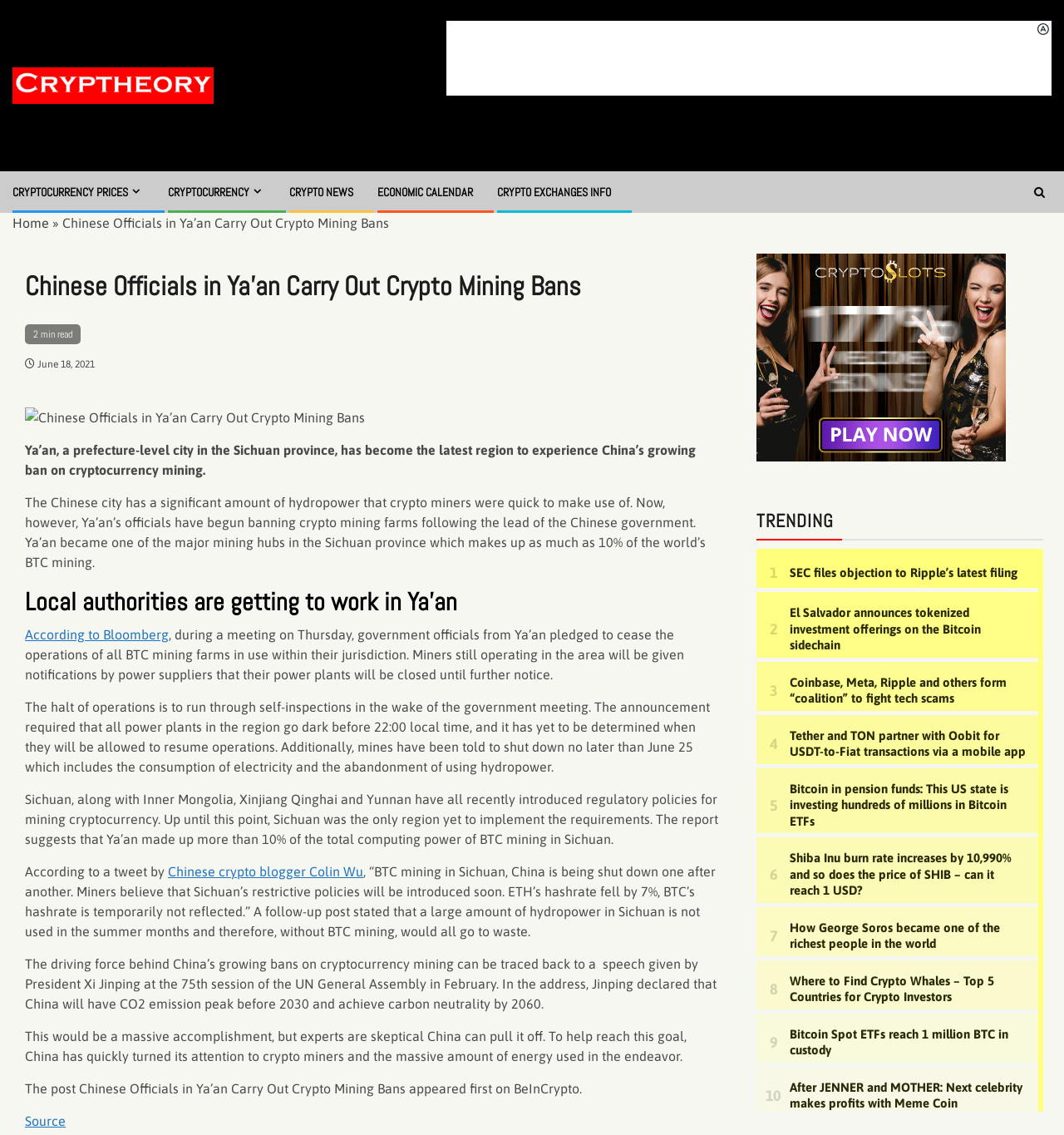What is the name of the website?
Look at the image and respond with a one-word or short phrase answer.

Cryptheory